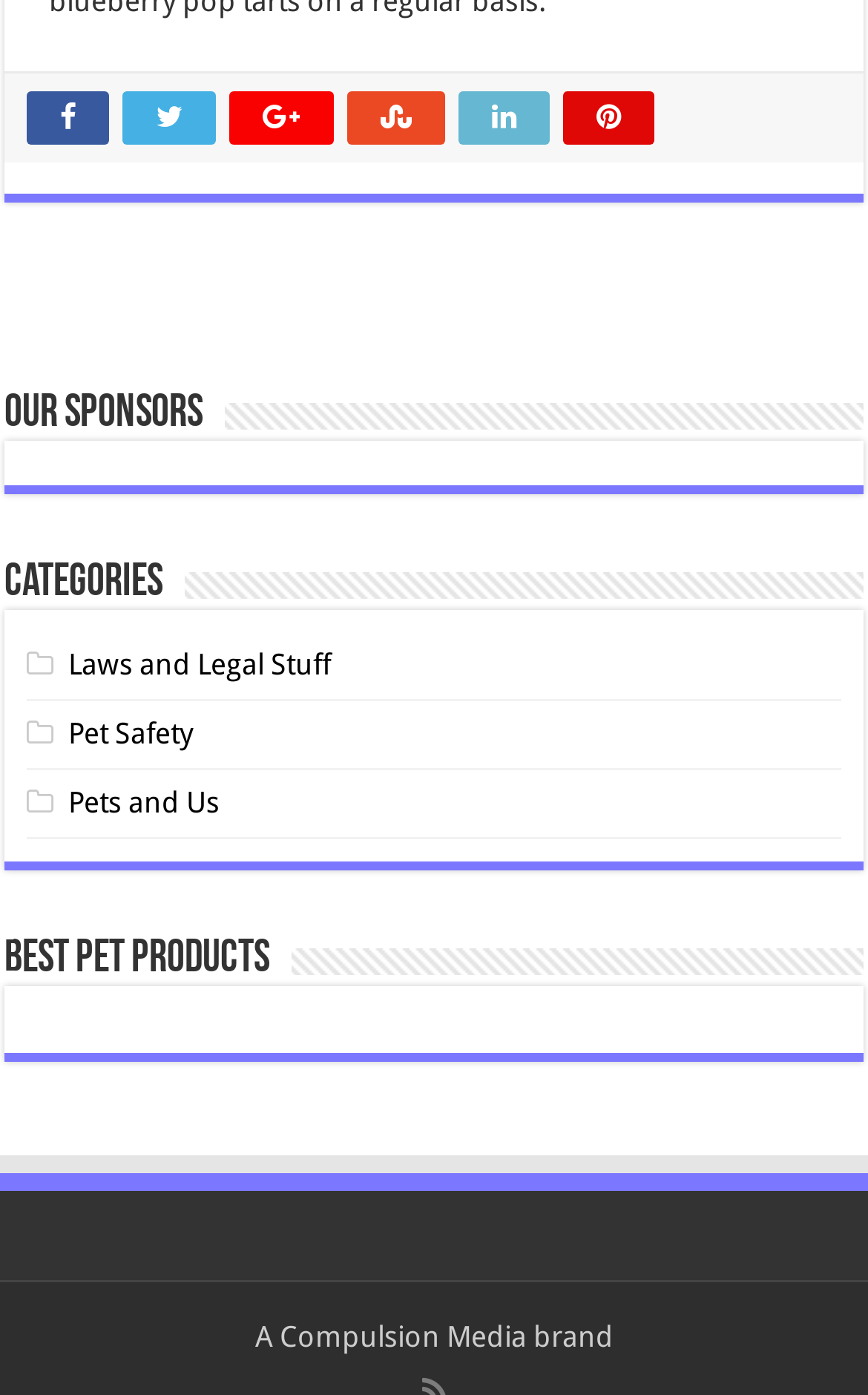Identify the bounding box of the UI element described as follows: "Pets and Us". Provide the coordinates as four float numbers in the range of 0 to 1 [left, top, right, bottom].

[0.079, 0.563, 0.253, 0.587]